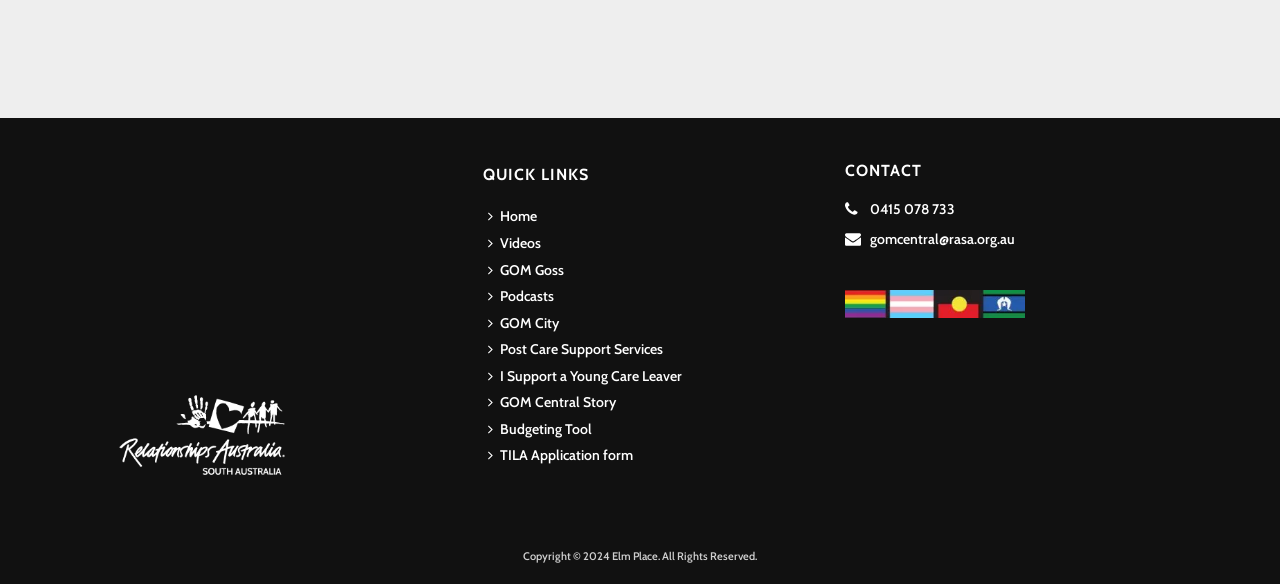Specify the bounding box coordinates for the region that must be clicked to perform the given instruction: "Read the recent post 'Glow Getter: Tanning Nasal Sprays for Effortless Radiance'".

None